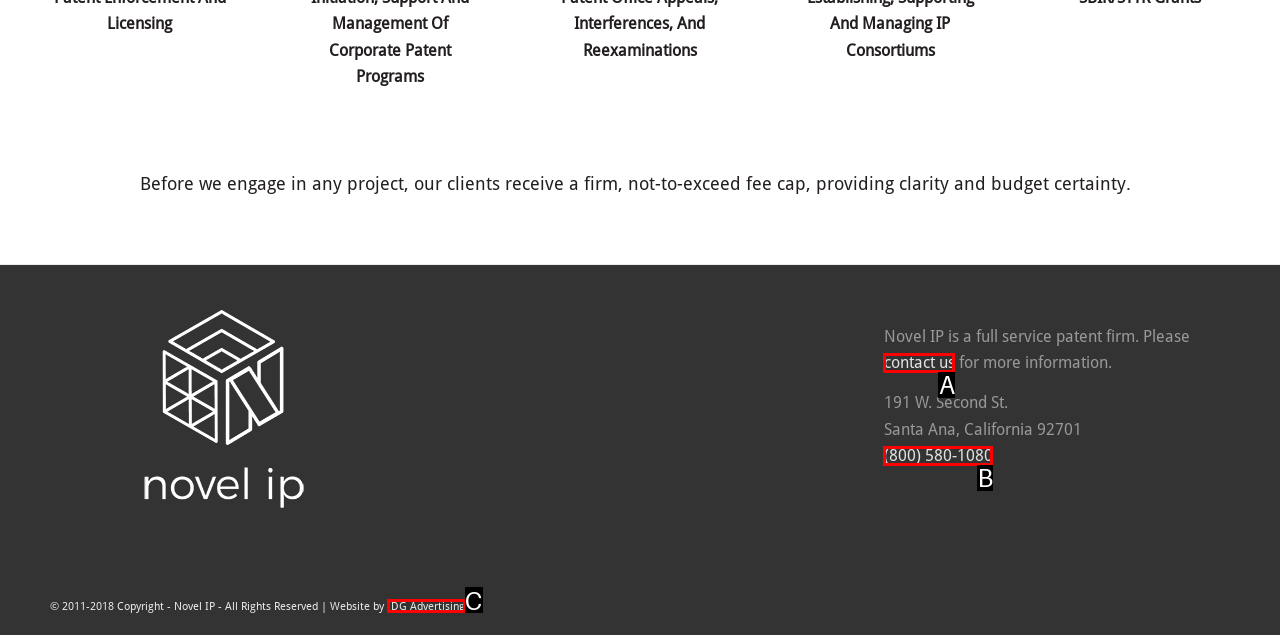Identify the letter corresponding to the UI element that matches this description: contact us
Answer using only the letter from the provided options.

A